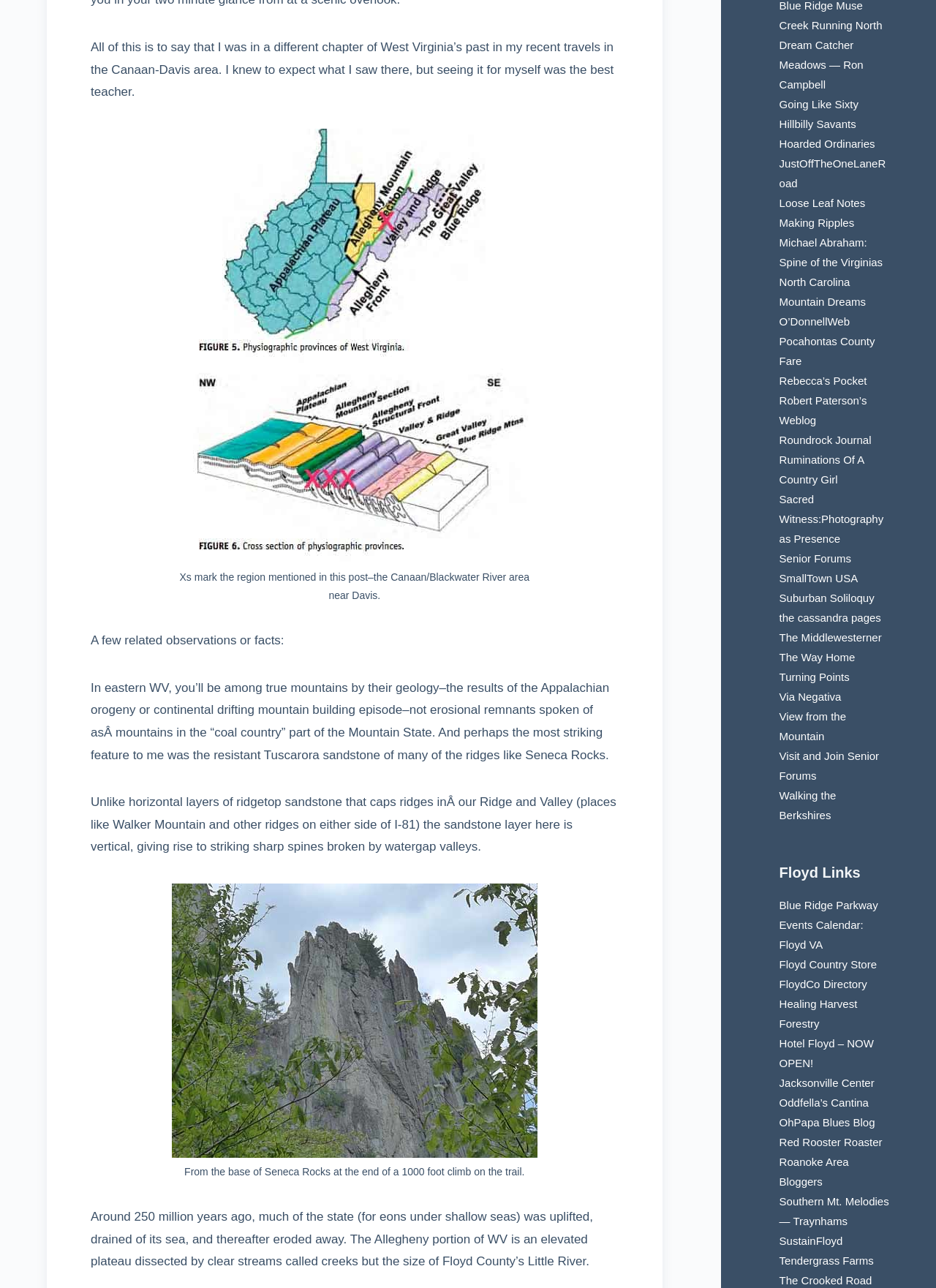Using the element description provided, determine the bounding box coordinates in the format (top-left x, top-left y, bottom-right x, bottom-right y). Ensure that all values are floating point numbers between 0 and 1. Element description: the cassandra pages

[0.833, 0.475, 0.941, 0.484]